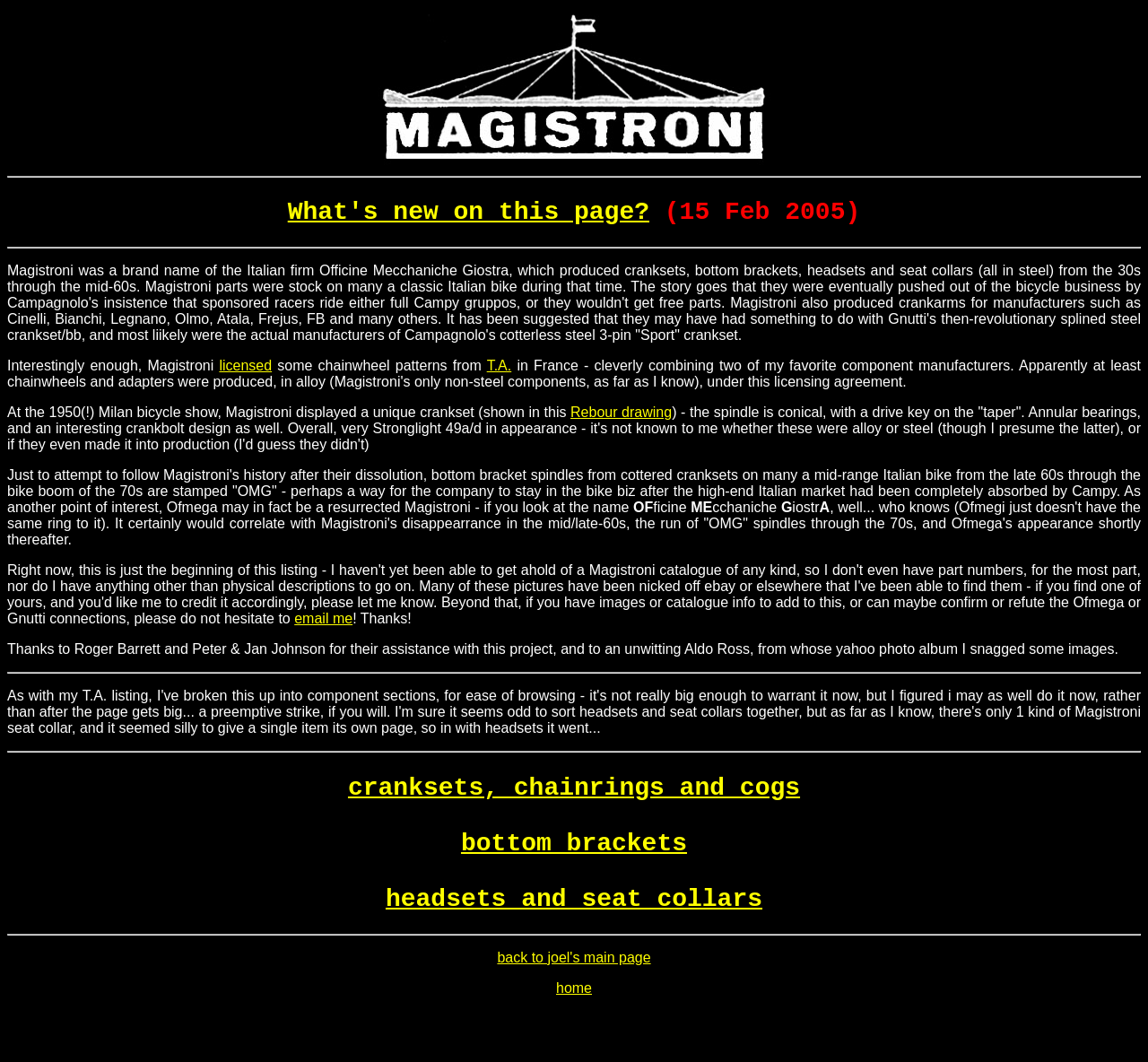Locate the bounding box coordinates of the item that should be clicked to fulfill the instruction: "View the 'Rebour drawing'".

[0.497, 0.381, 0.585, 0.396]